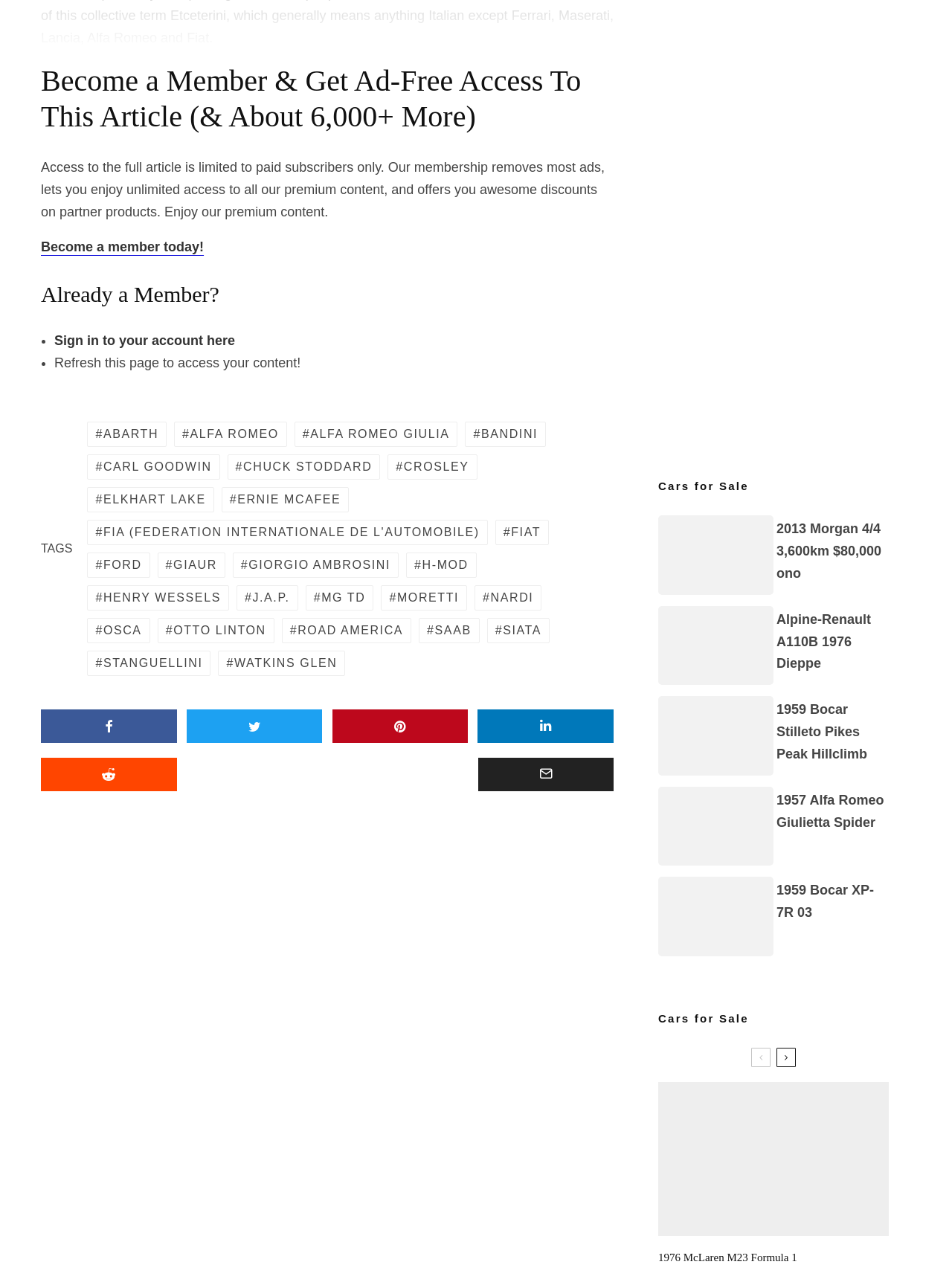Identify the coordinates of the bounding box for the element described below: "alt="1959 Bocar XP-7R 03"". Return the coordinates as four float numbers between 0 and 1: [left, top, right, bottom].

[0.695, 0.687, 0.809, 0.743]